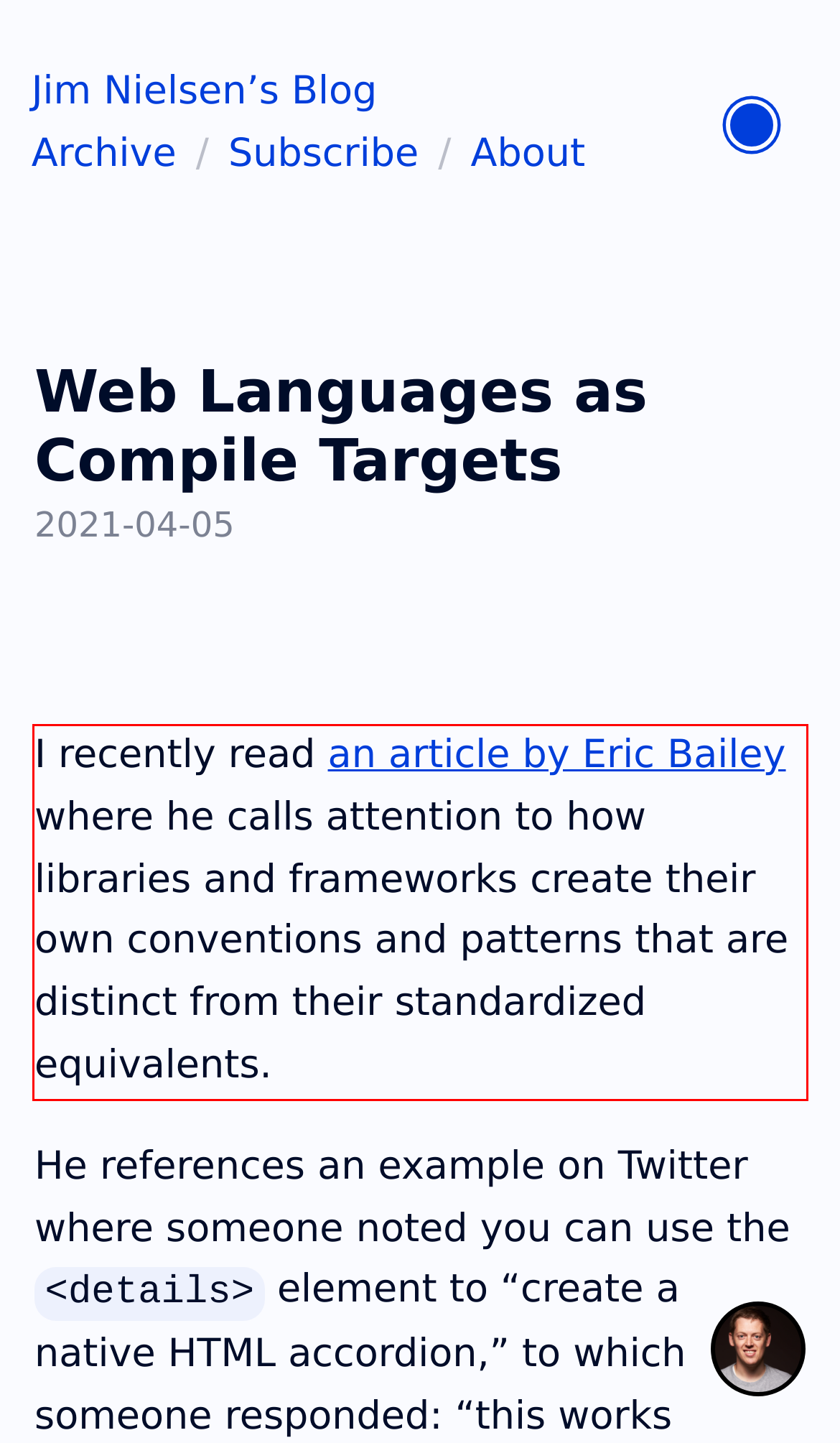You are looking at a screenshot of a webpage with a red rectangle bounding box. Use OCR to identify and extract the text content found inside this red bounding box.

I recently read an article by Eric Bailey where he calls attention to how libraries and frameworks create their own conventions and patterns that are distinct from their standardized equivalents.